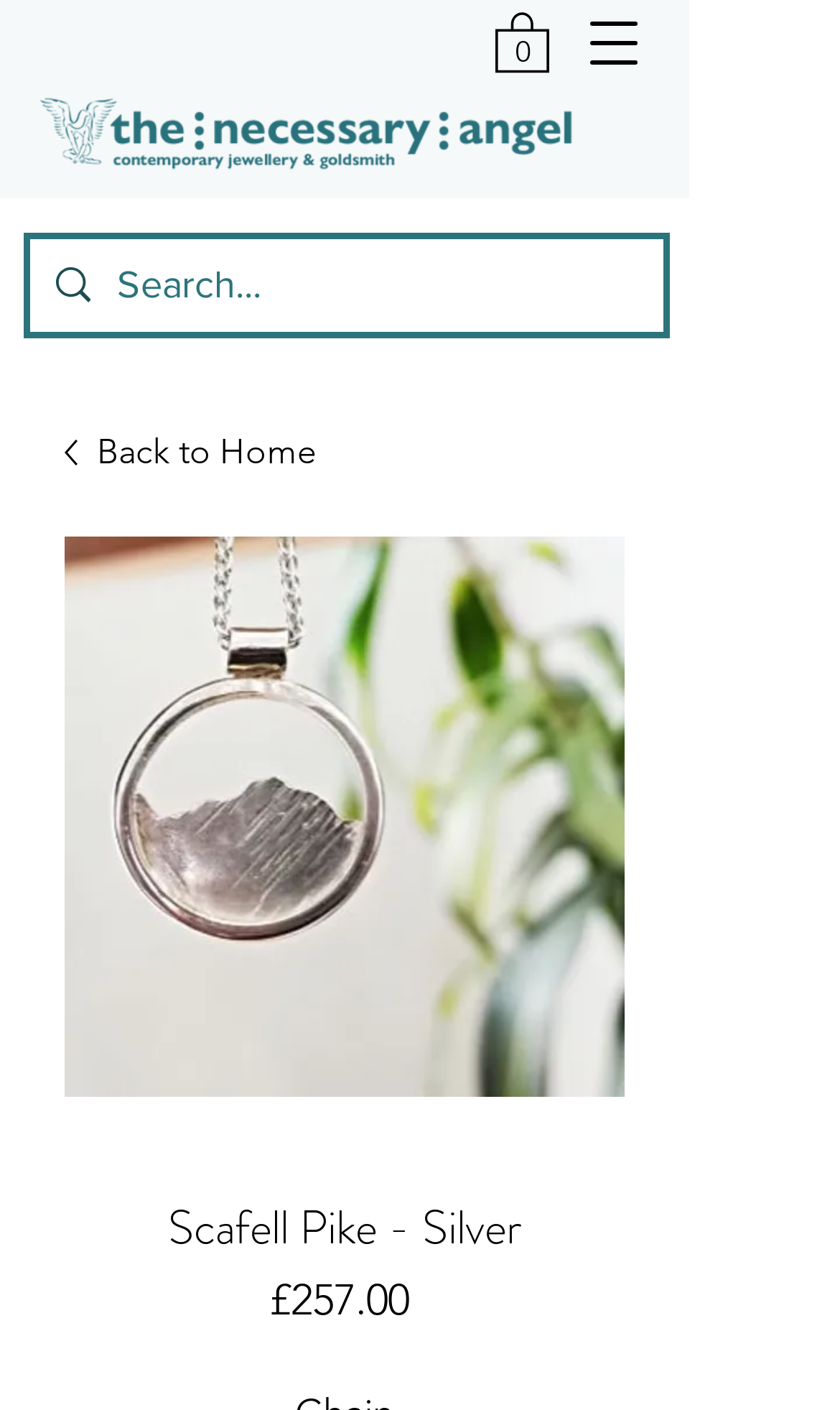Examine the screenshot and answer the question in as much detail as possible: What is the function of the button at the top right corner?

I found the function of the button by looking at its description, which is 'Open navigation menu', and also by its position at the top right corner, which is a common location for navigation menus.